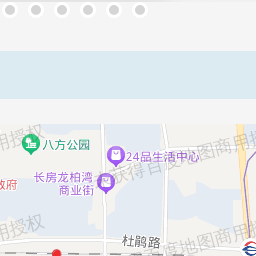Give a short answer to this question using one word or a phrase:
What is the purpose of the icons on the map?

To identify points of interest